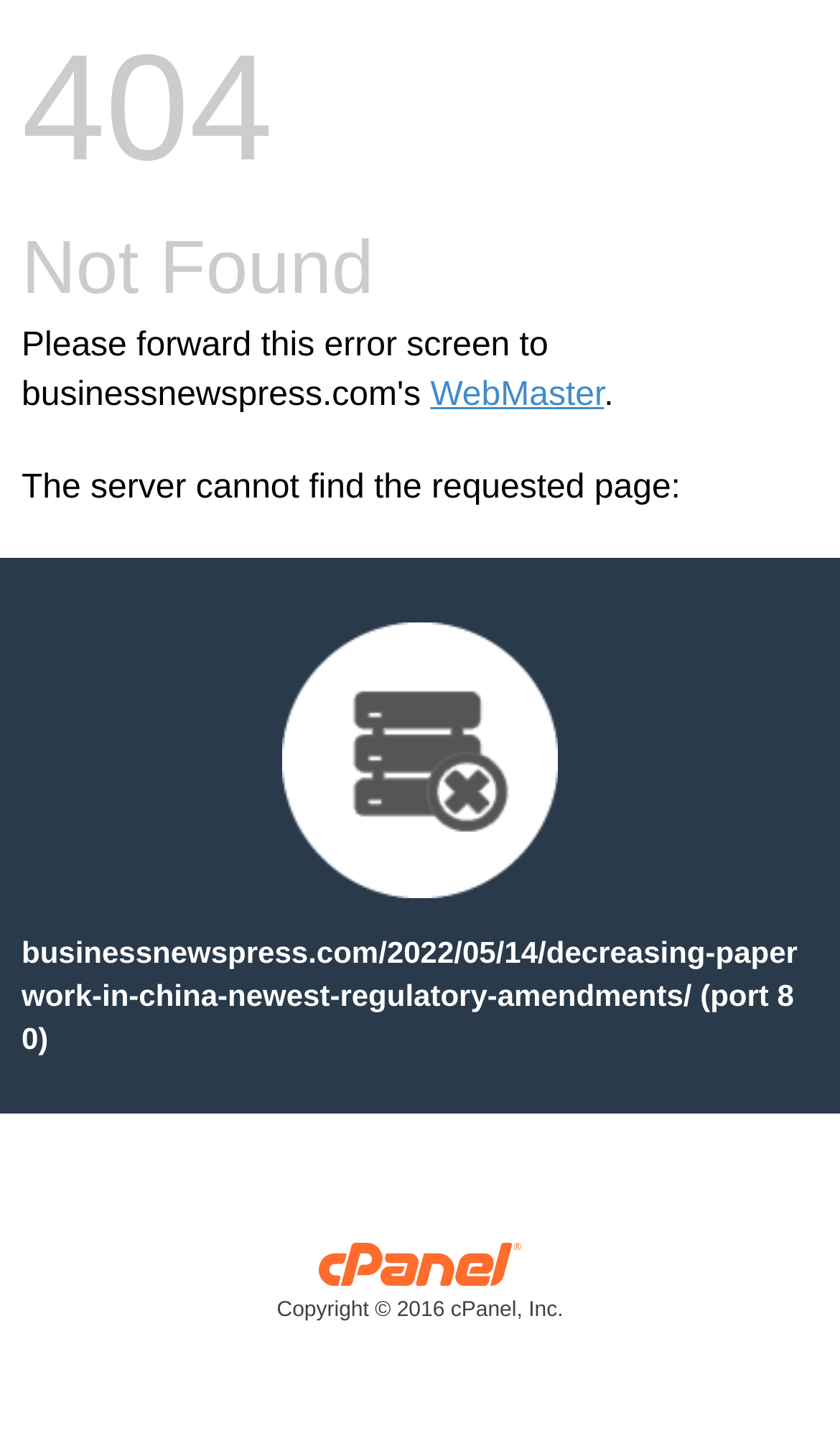Identify the bounding box for the given UI element using the description provided. Coordinates should be in the format (top-left x, top-left y, bottom-right x, bottom-right y) and must be between 0 and 1. Here is the description: Copyright © 2016 cPanel, Inc.

[0.026, 0.863, 0.974, 0.911]